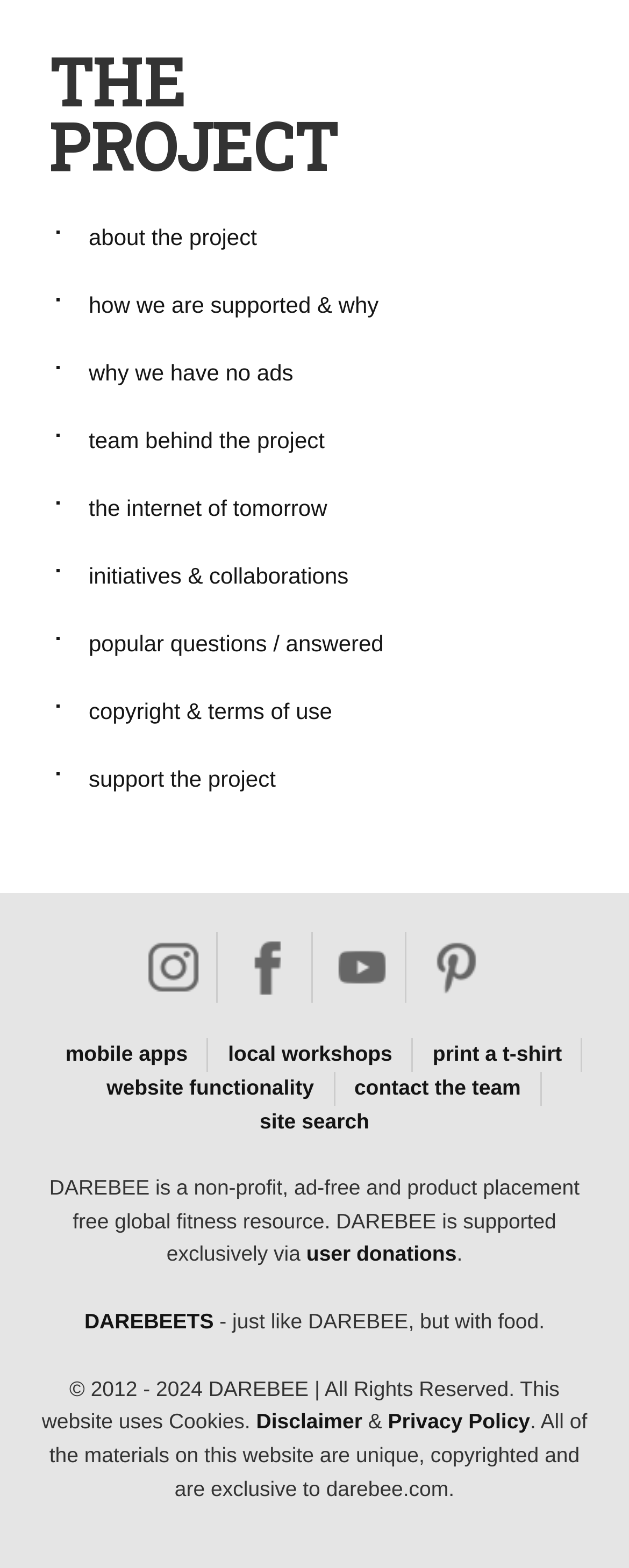Based on the image, please elaborate on the answer to the following question:
How is DAREBEE supported?

The webpage states that 'DAREBEE is supported exclusively via user donations.' This indicates that the primary source of support for DAREBEE is through donations from its users.